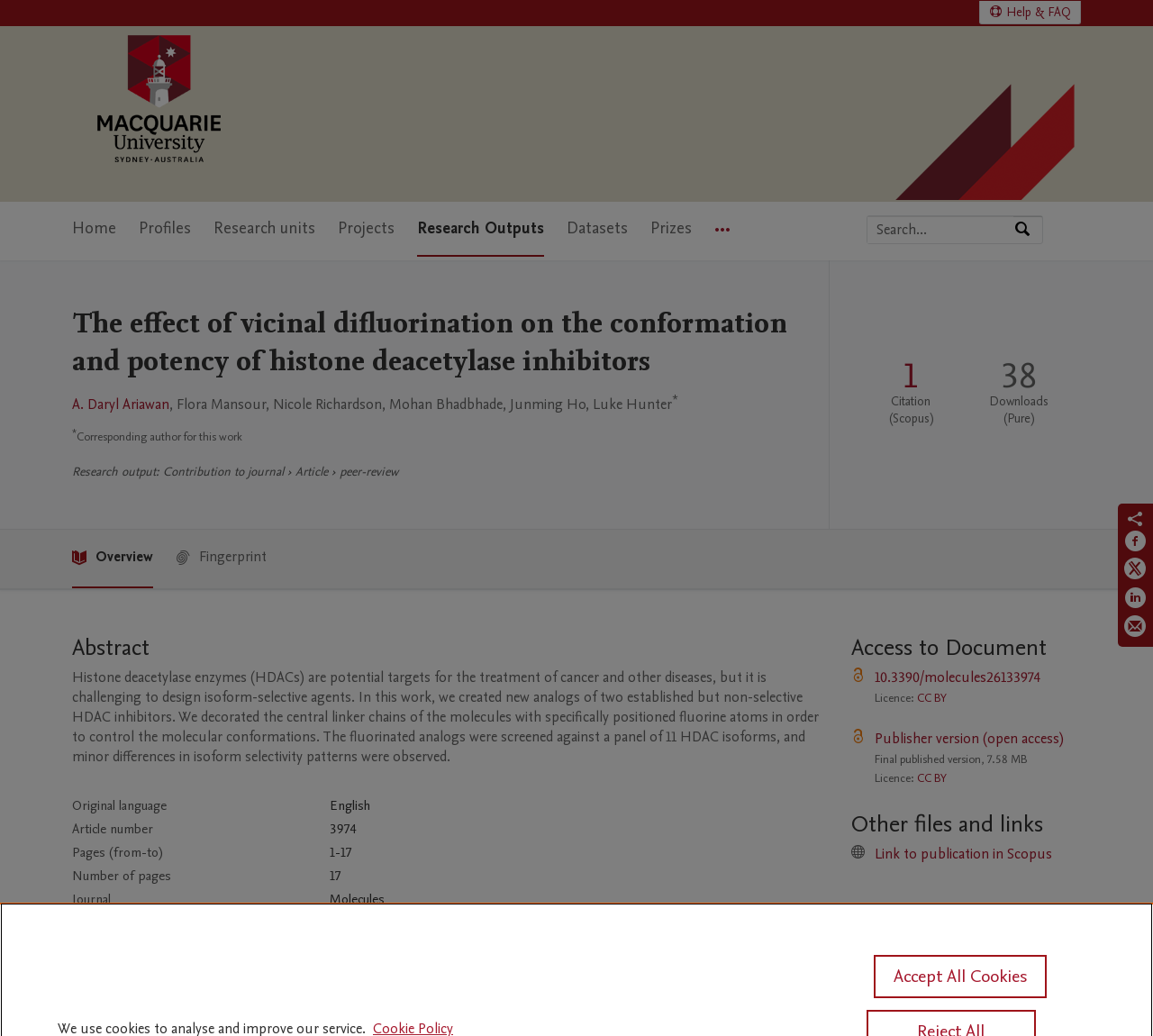Identify the bounding box coordinates of the clickable section necessary to follow the following instruction: "View publication metrics". The coordinates should be presented as four float numbers from 0 to 1, i.e., [left, top, right, bottom].

[0.719, 0.25, 0.93, 0.51]